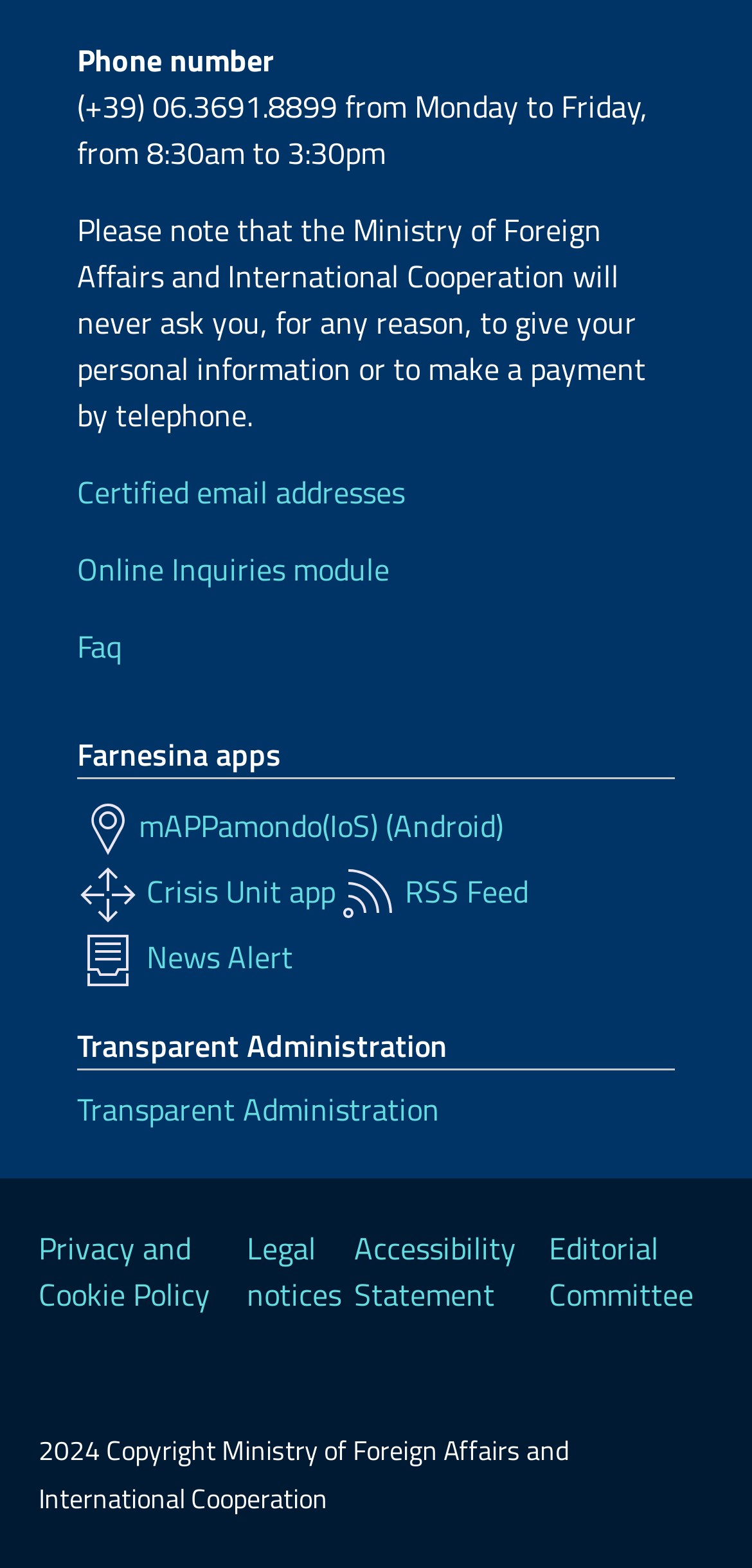What is the purpose of the Crisis Unit app? Refer to the image and provide a one-word or short phrase answer.

Not specified